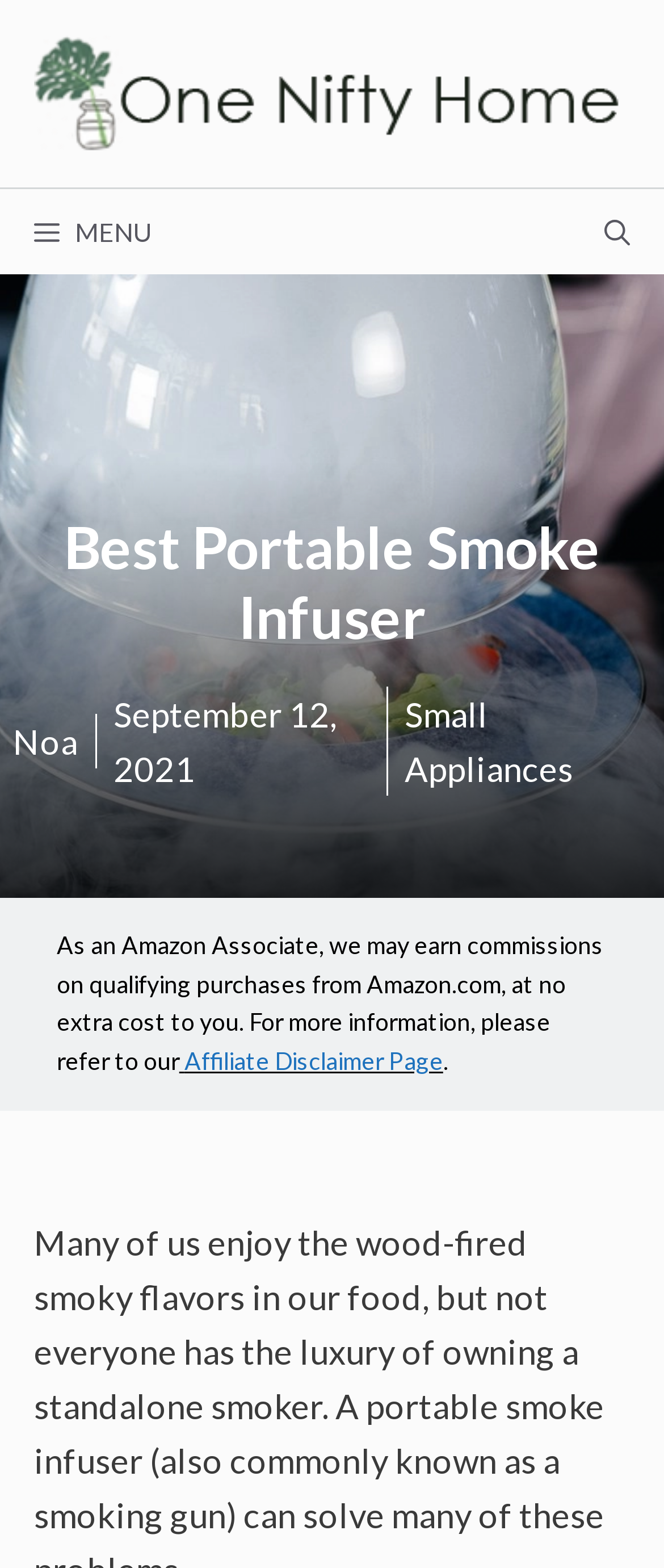What is the category of the product?
Examine the image and give a concise answer in one word or a short phrase.

Small Appliances